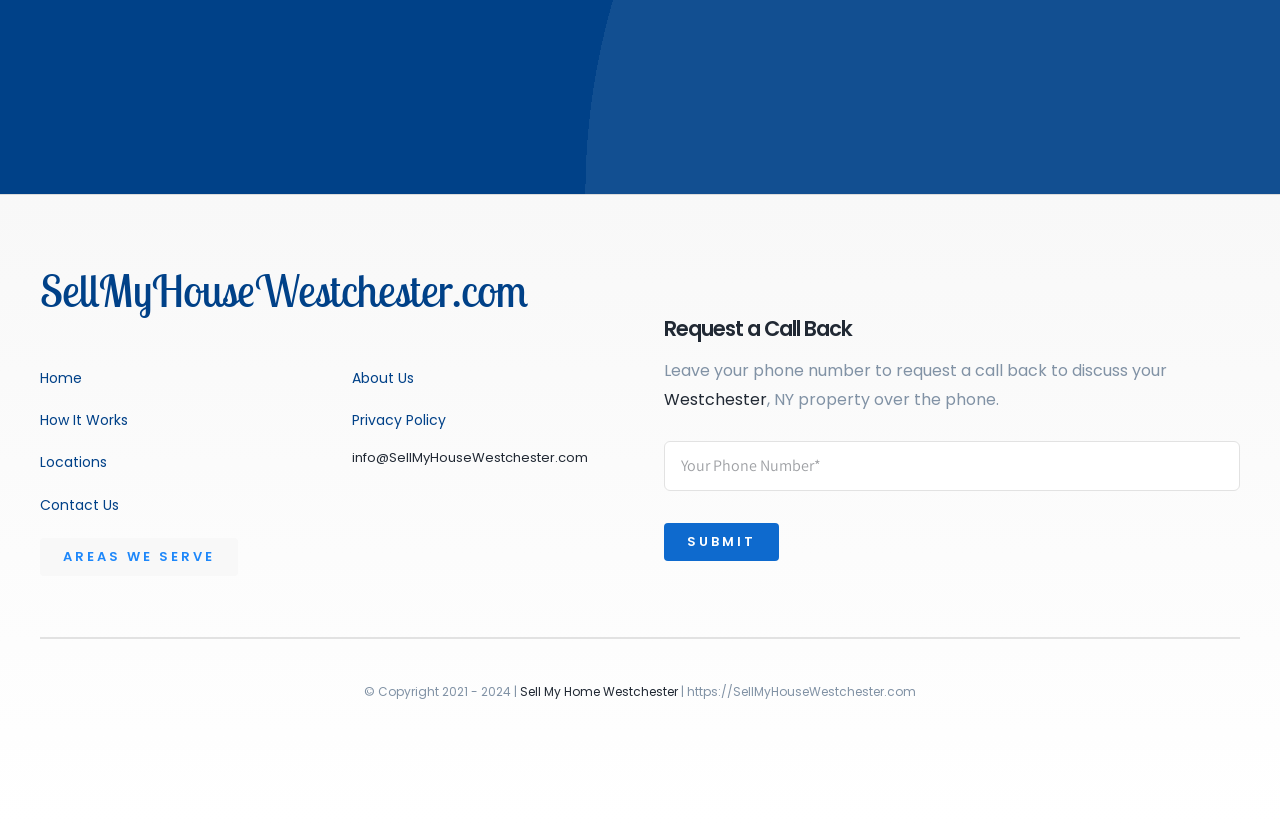Provide the bounding box coordinates of the section that needs to be clicked to accomplish the following instruction: "Click on the 'Home' link."

[0.031, 0.444, 0.238, 0.475]